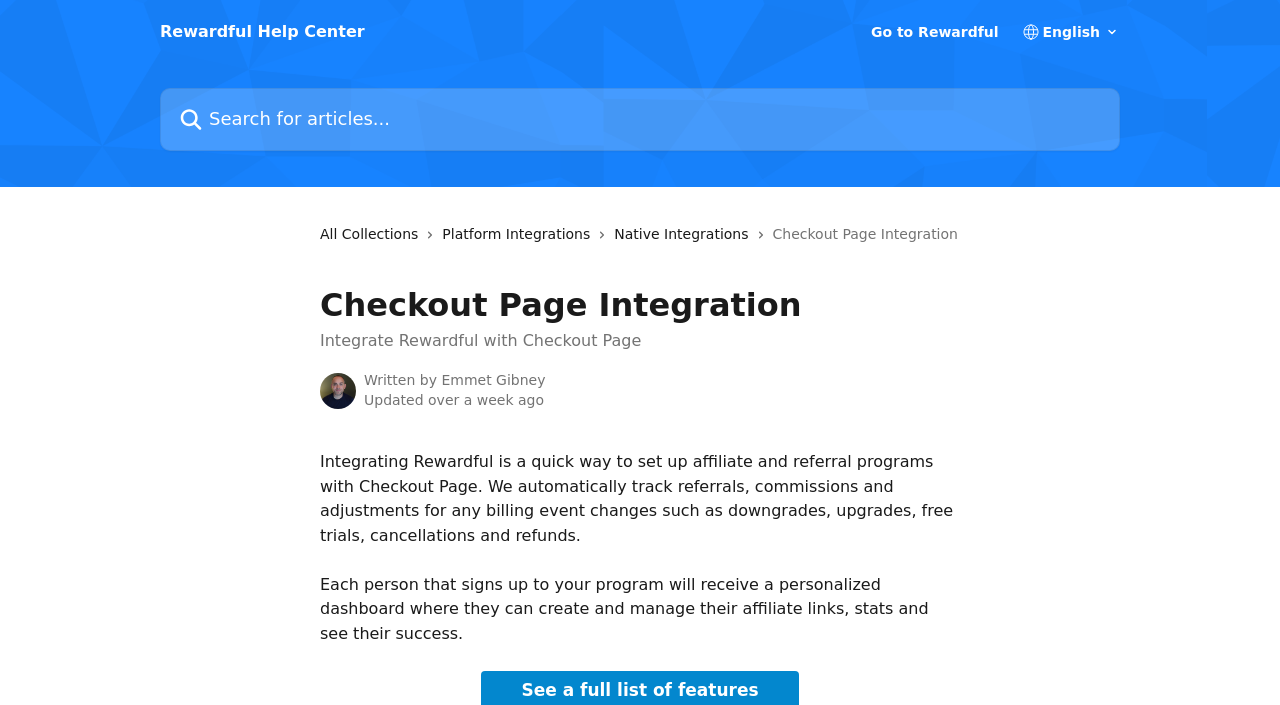Please predict the bounding box coordinates (top-left x, top-left y, bottom-right x, bottom-right y) for the UI element in the screenshot that fits the description: Go to Rewardful

[0.68, 0.035, 0.78, 0.055]